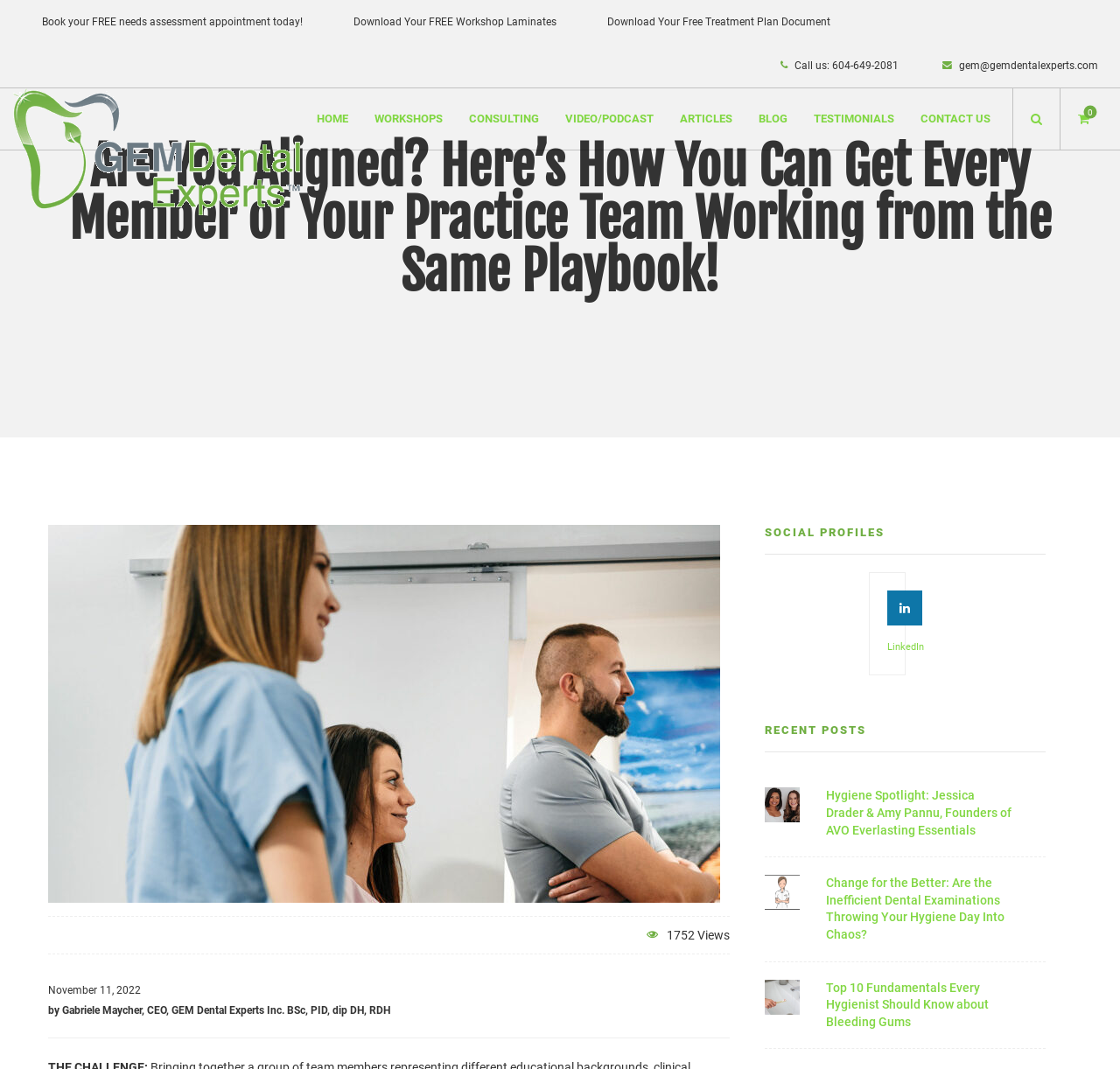Identify the primary heading of the webpage and provide its text.

Are You Aligned? Here’s How You Can Get Every Member of Your Practice Team Working from the Same Playbook!